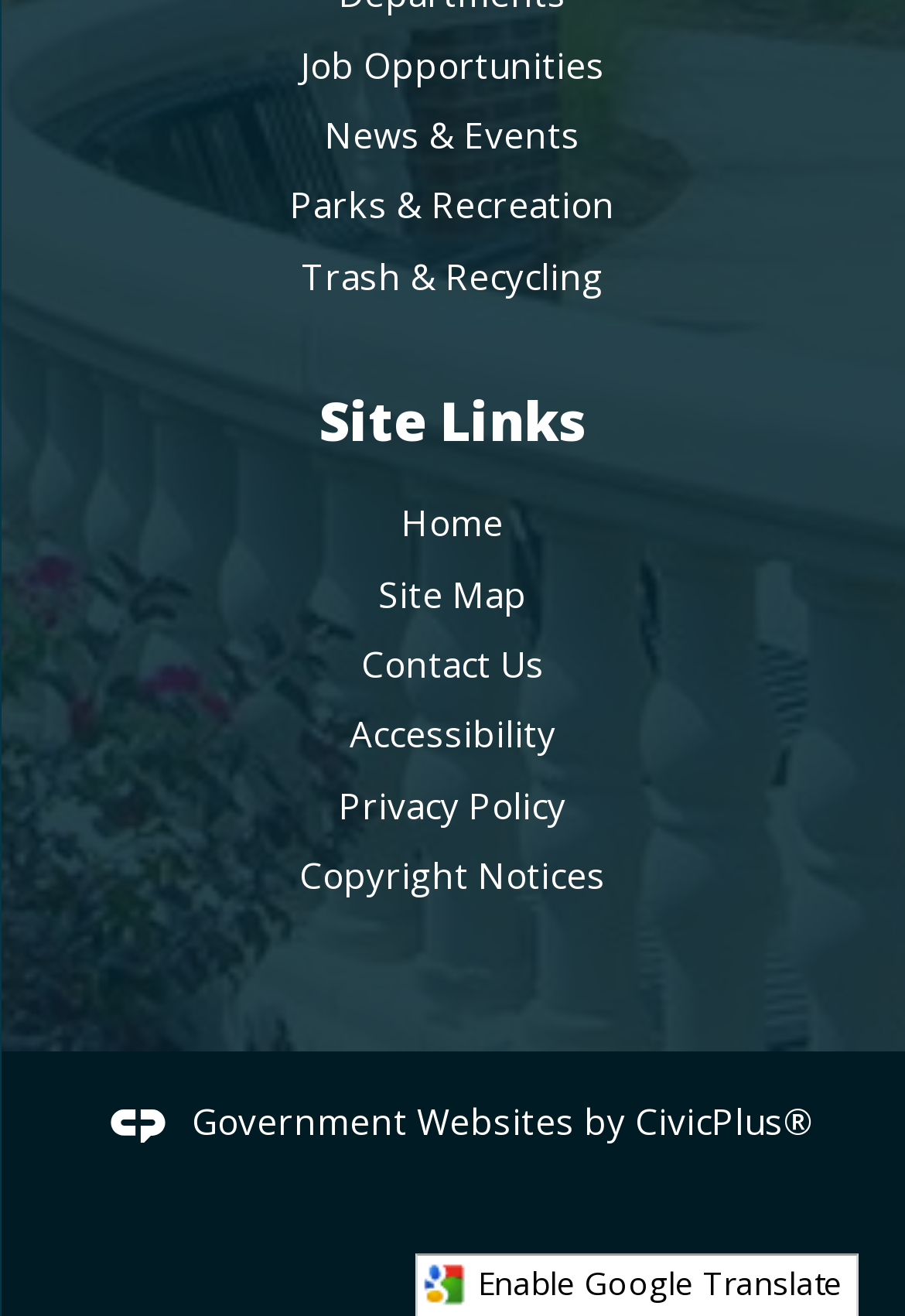How many images are on the webpage?
Using the visual information, respond with a single word or phrase.

2